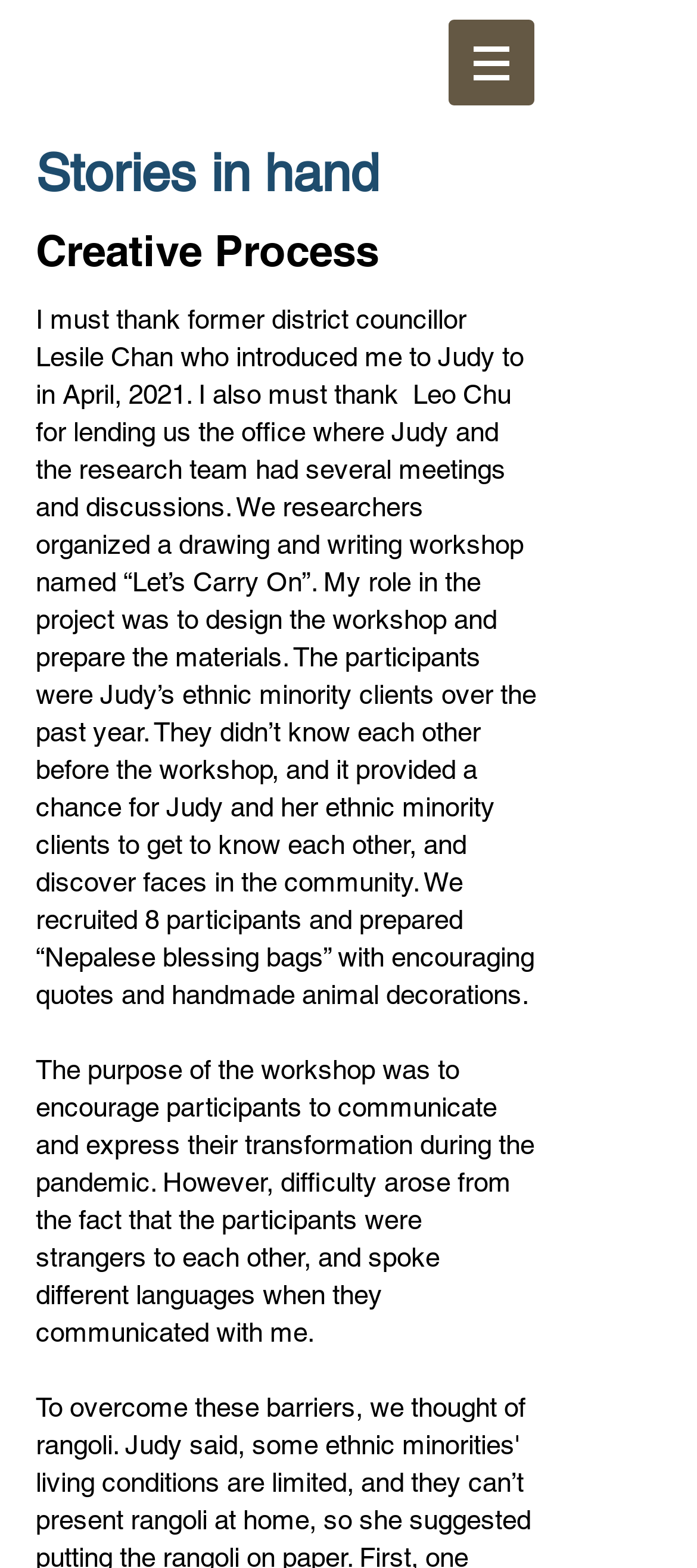What is the name of the workshop mentioned?
From the screenshot, supply a one-word or short-phrase answer.

Let's Carry On